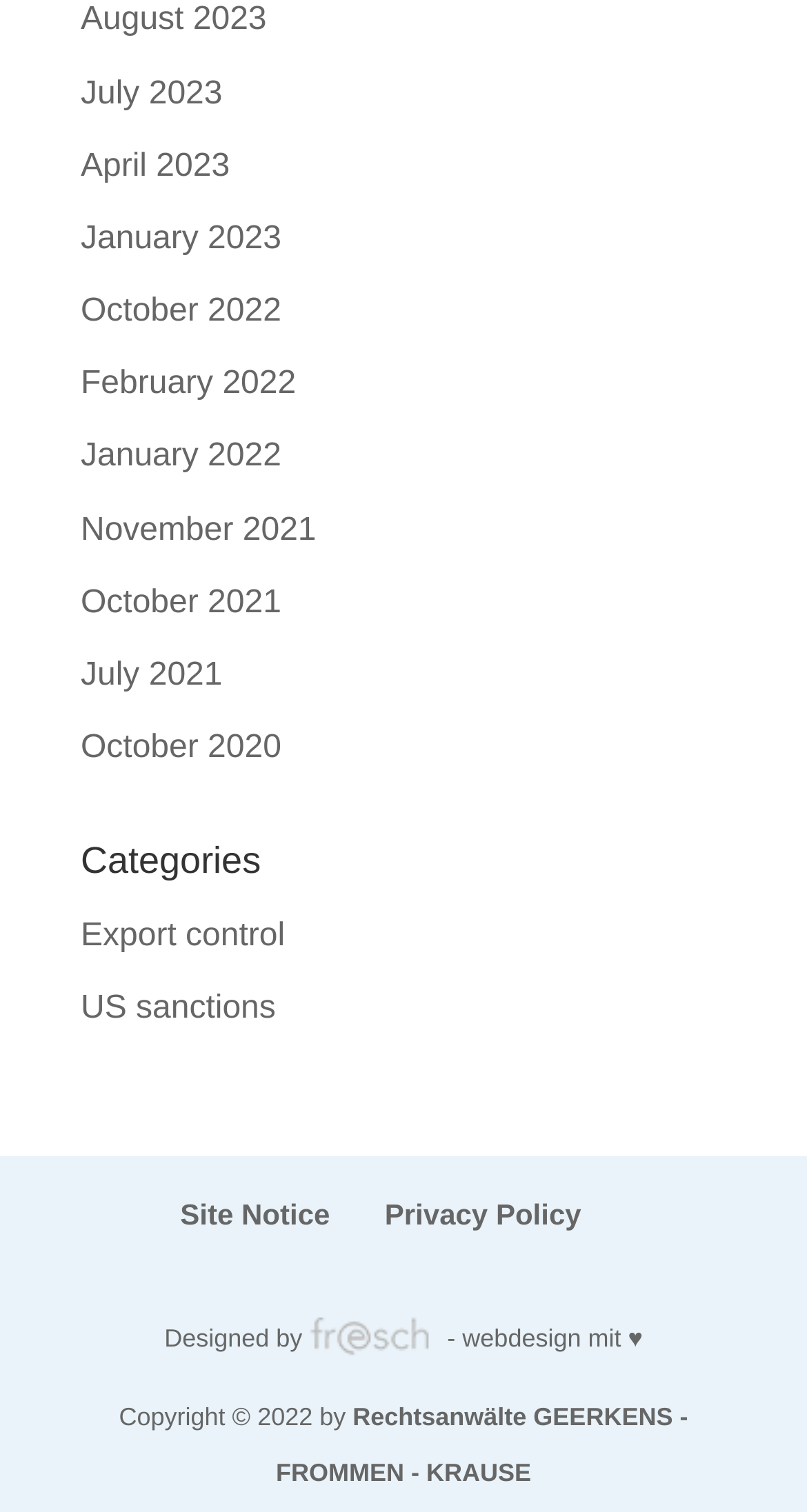Identify the bounding box coordinates of the clickable region necessary to fulfill the following instruction: "View August 2023". The bounding box coordinates should be four float numbers between 0 and 1, i.e., [left, top, right, bottom].

[0.1, 0.002, 0.33, 0.025]